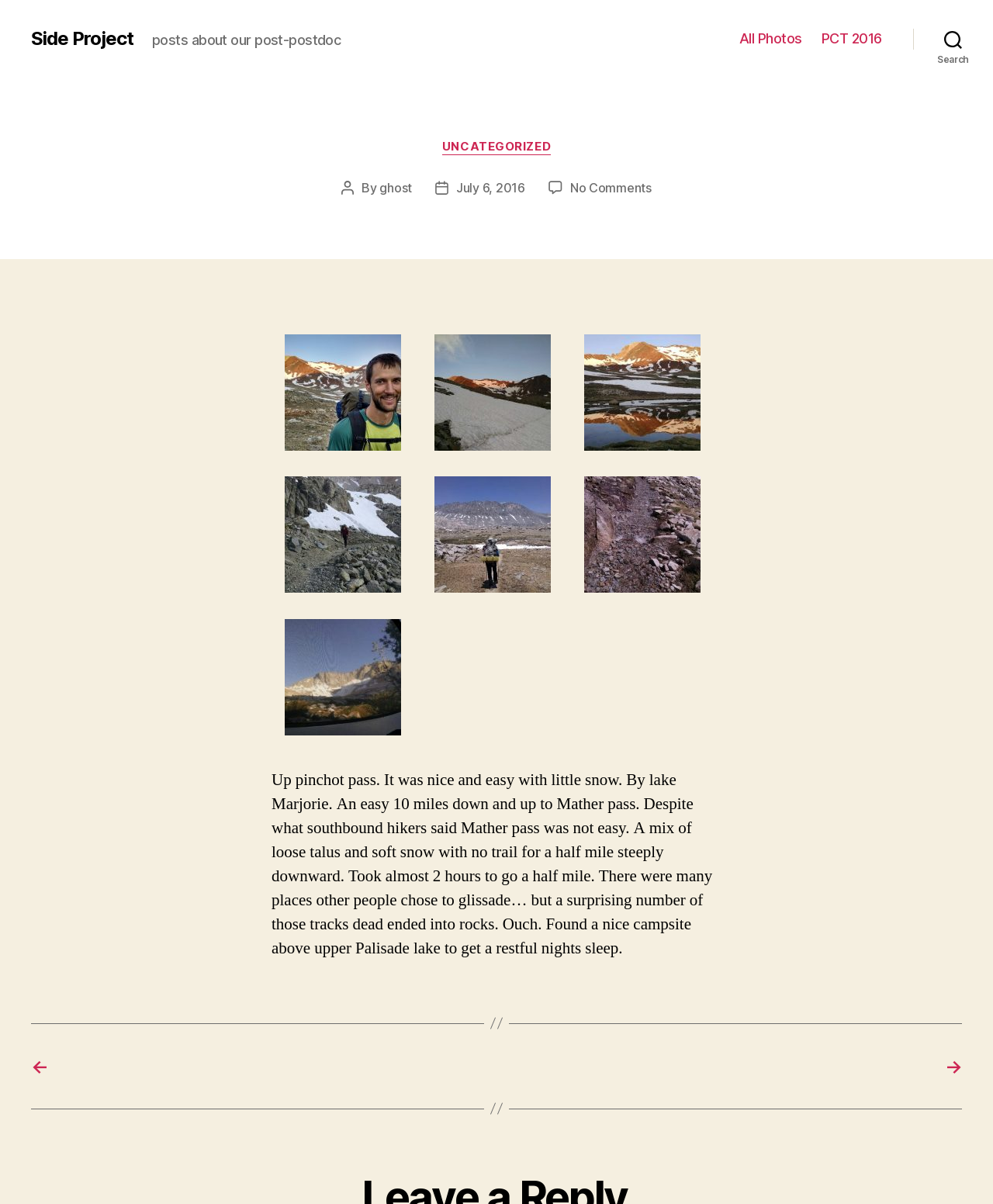Please specify the bounding box coordinates of the clickable region necessary for completing the following instruction: "View the post dated 'July 6, 2016'". The coordinates must consist of four float numbers between 0 and 1, i.e., [left, top, right, bottom].

[0.459, 0.149, 0.529, 0.162]